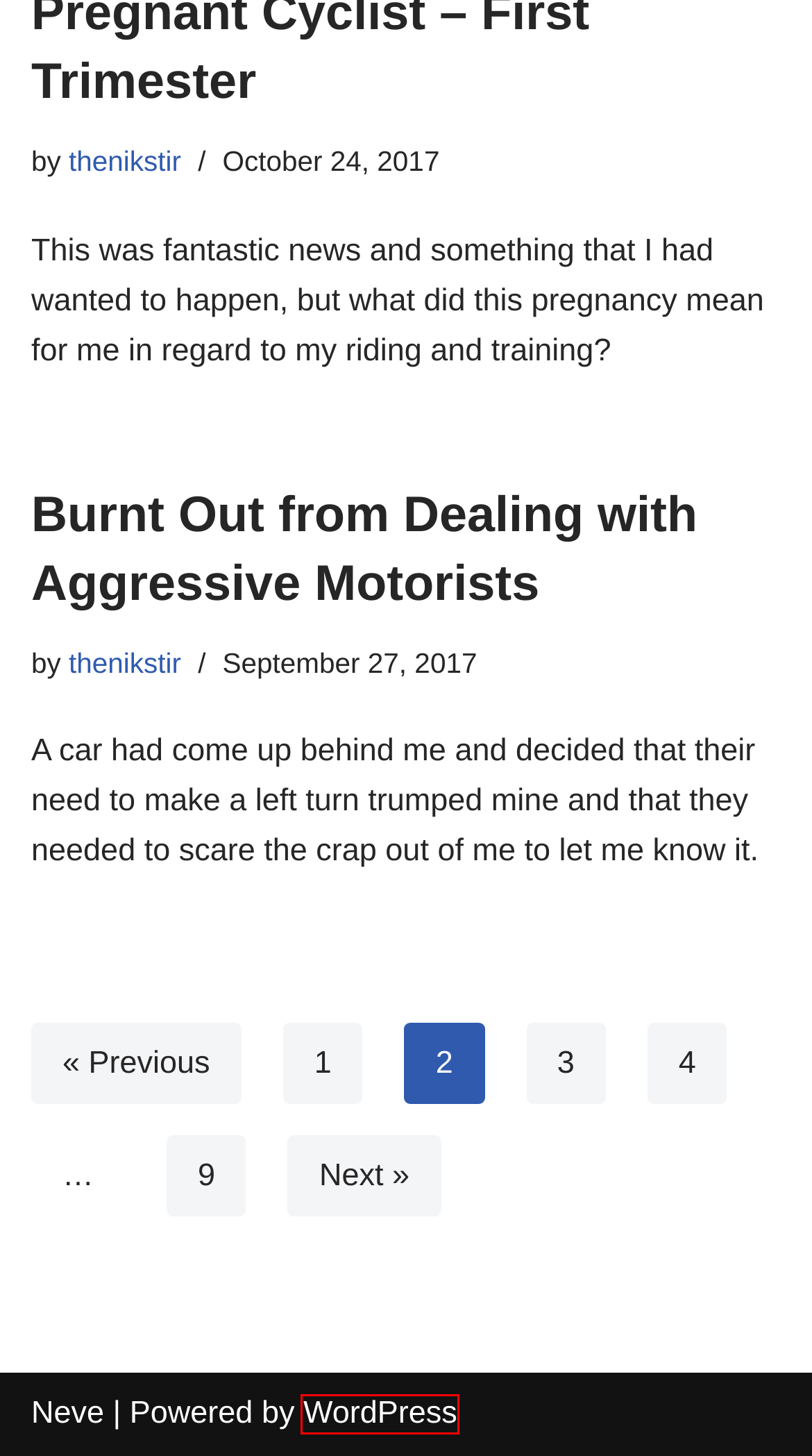You are given a screenshot of a webpage with a red bounding box around an element. Choose the most fitting webpage description for the page that appears after clicking the element within the red bounding box. Here are the candidates:
A. Cycling – The Nikstir
B. Cycling – Page 9 – The Nikstir
C. Cycling – Page 3 – The Nikstir
D. Burnt Out from Dealing with Aggressive Motorists – The Nikstir
E. Pedaling All the Way to the Delivery Room – The Nikstir
F. Neve - Fast & Lightweight WordPress Theme Ideal for Any Website
G. Cycling – Page 4 – The Nikstir
H. Blog Tool, Publishing Platform, and CMS – WordPress.org

H